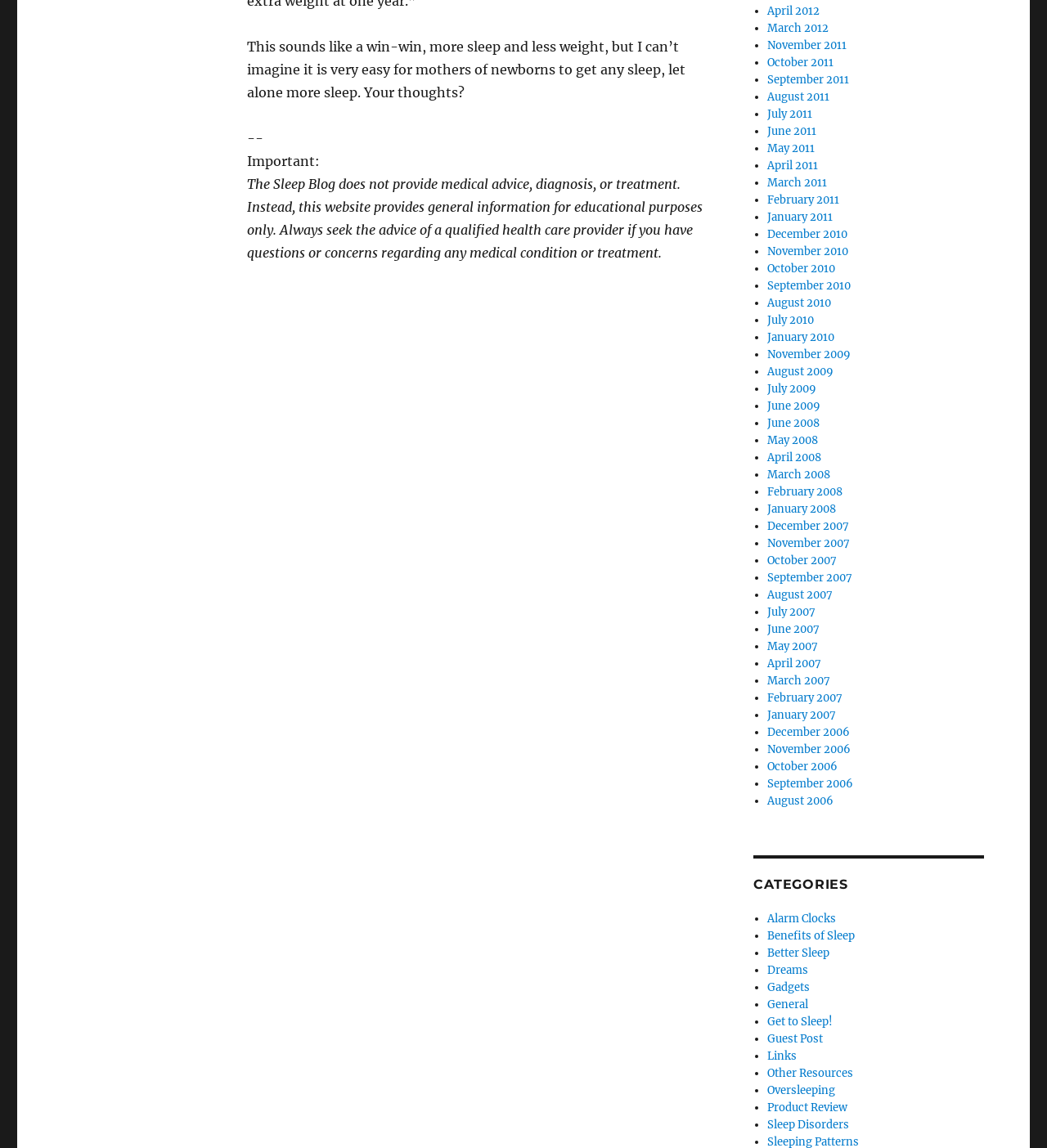Specify the bounding box coordinates of the area to click in order to follow the given instruction: "View September 2011."

[0.733, 0.063, 0.811, 0.075]